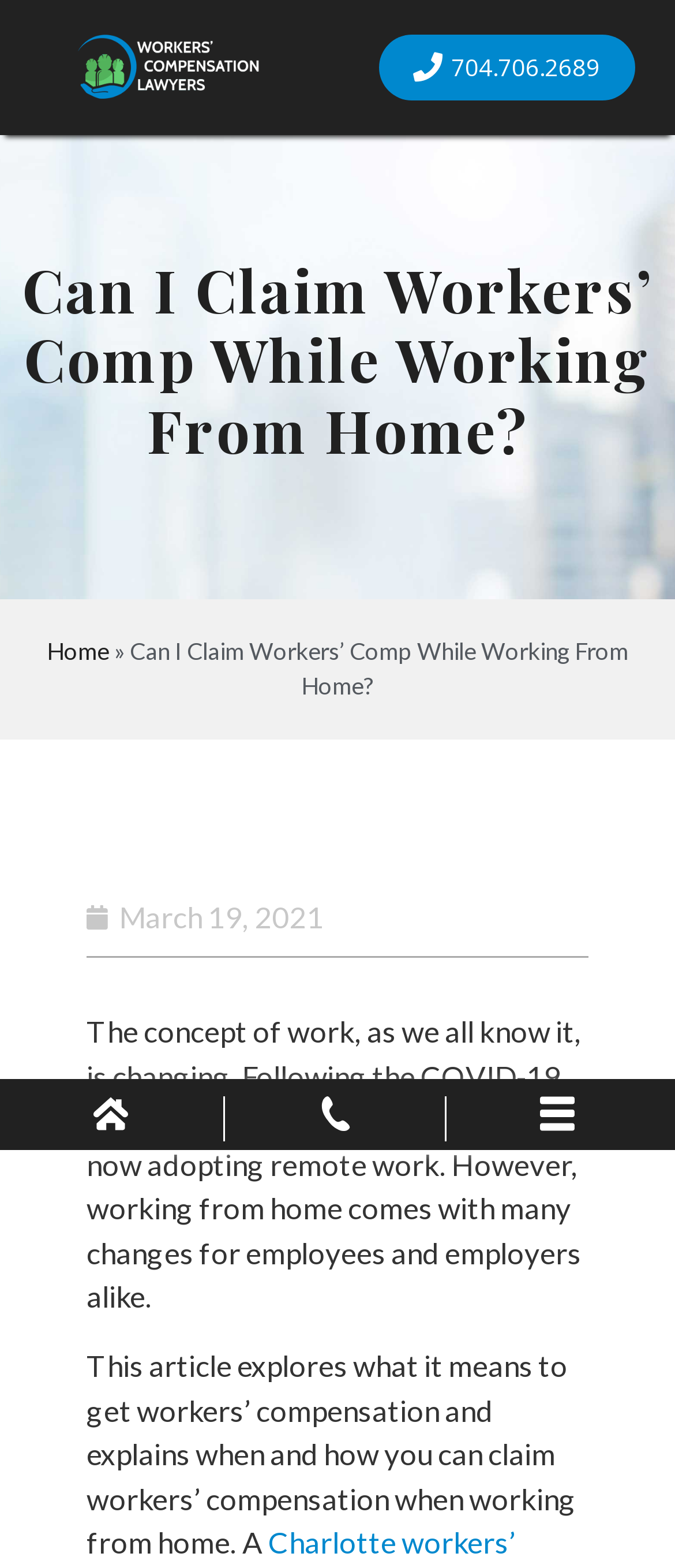Please identify the primary heading of the webpage and give its text content.

Can I Claim Workers’ Comp While Working From Home?